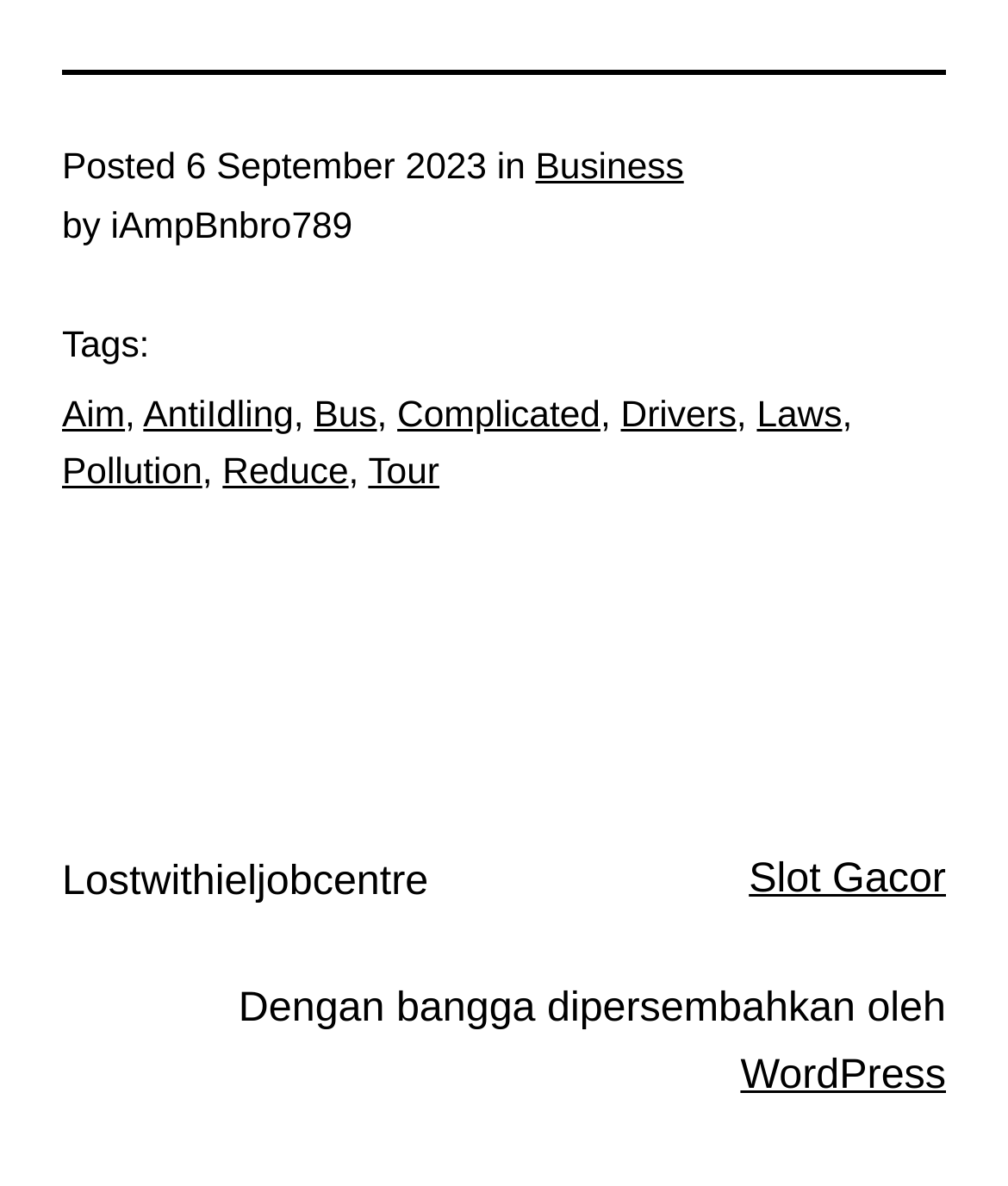Please locate the bounding box coordinates of the element that needs to be clicked to achieve the following instruction: "Check the 'WordPress' link". The coordinates should be four float numbers between 0 and 1, i.e., [left, top, right, bottom].

[0.735, 0.887, 0.938, 0.926]